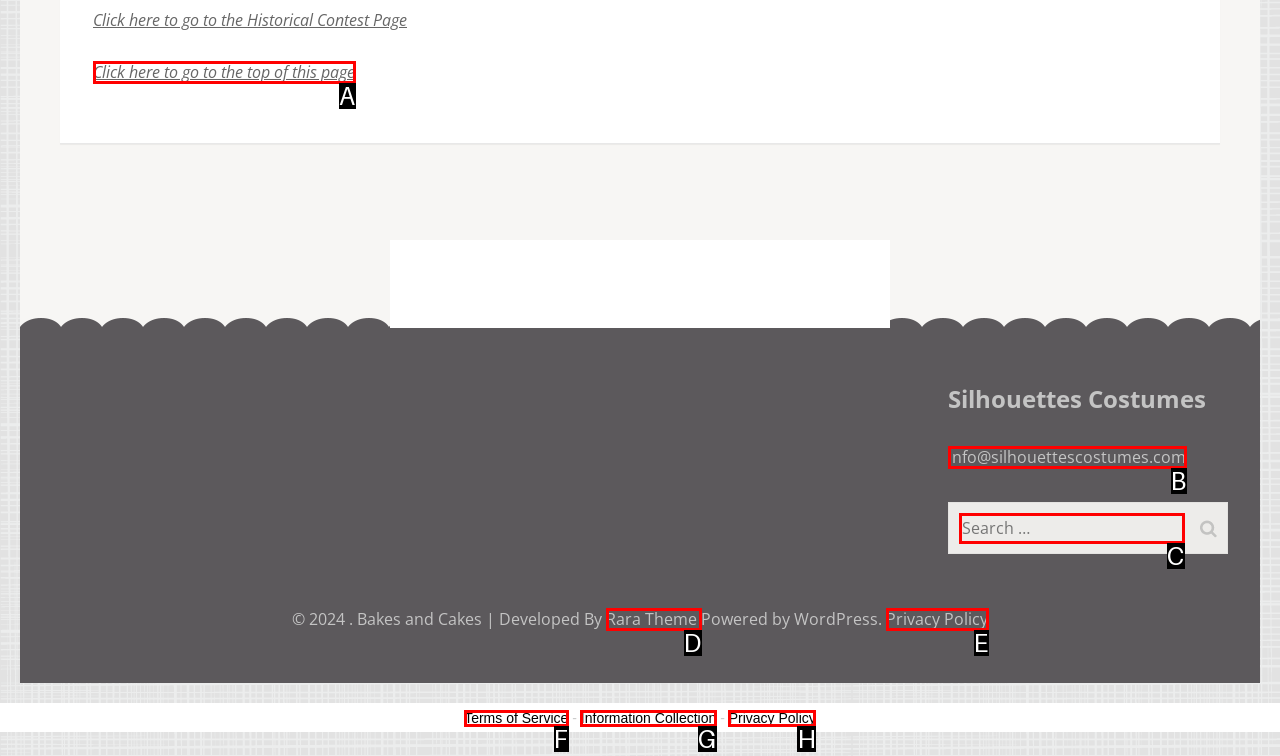Determine which HTML element corresponds to the description: Information Collection. Provide the letter of the correct option.

G